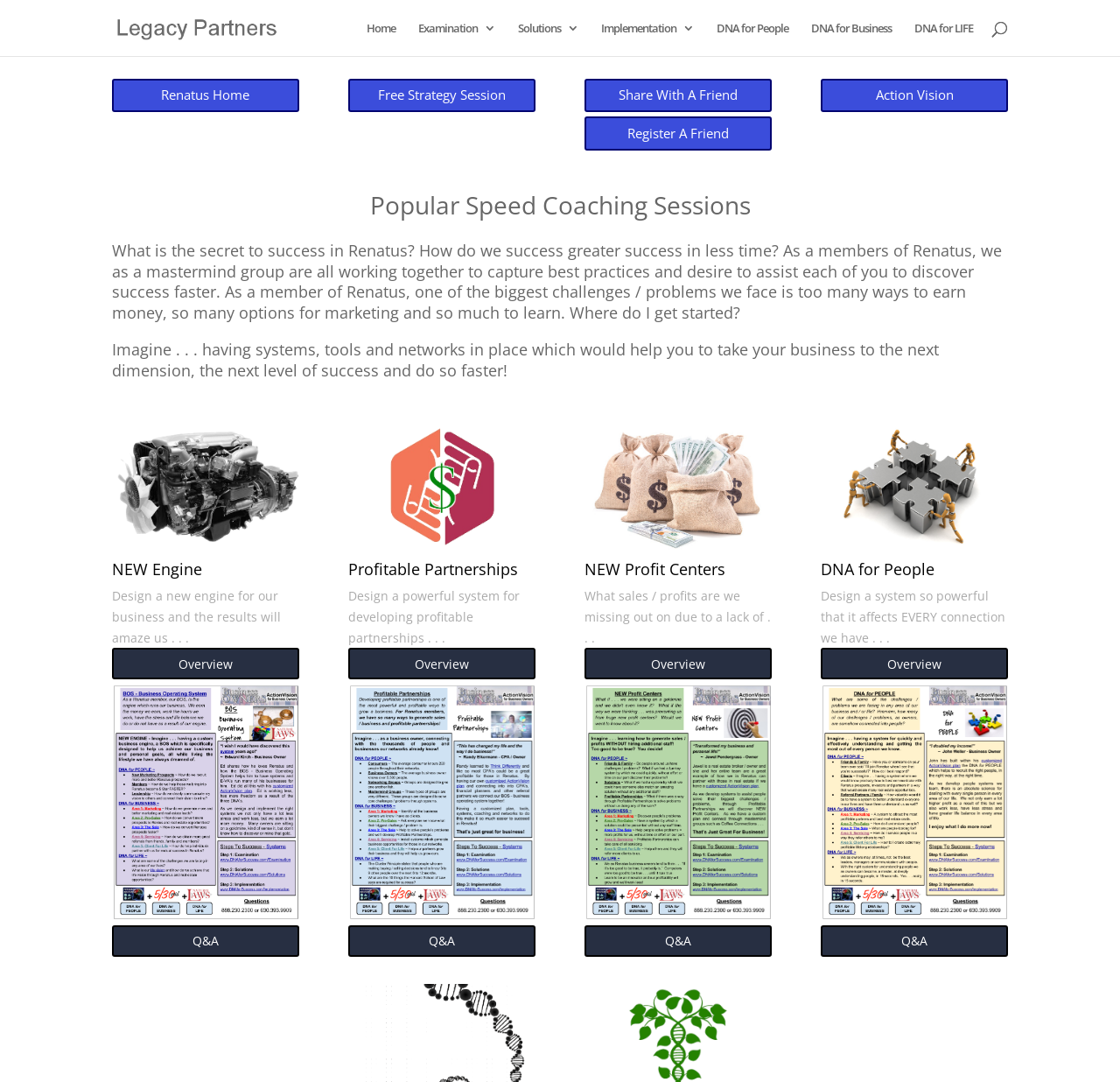Please determine the bounding box coordinates of the element to click on in order to accomplish the following task: "Search for something". Ensure the coordinates are four float numbers ranging from 0 to 1, i.e., [left, top, right, bottom].

[0.1, 0.0, 0.9, 0.001]